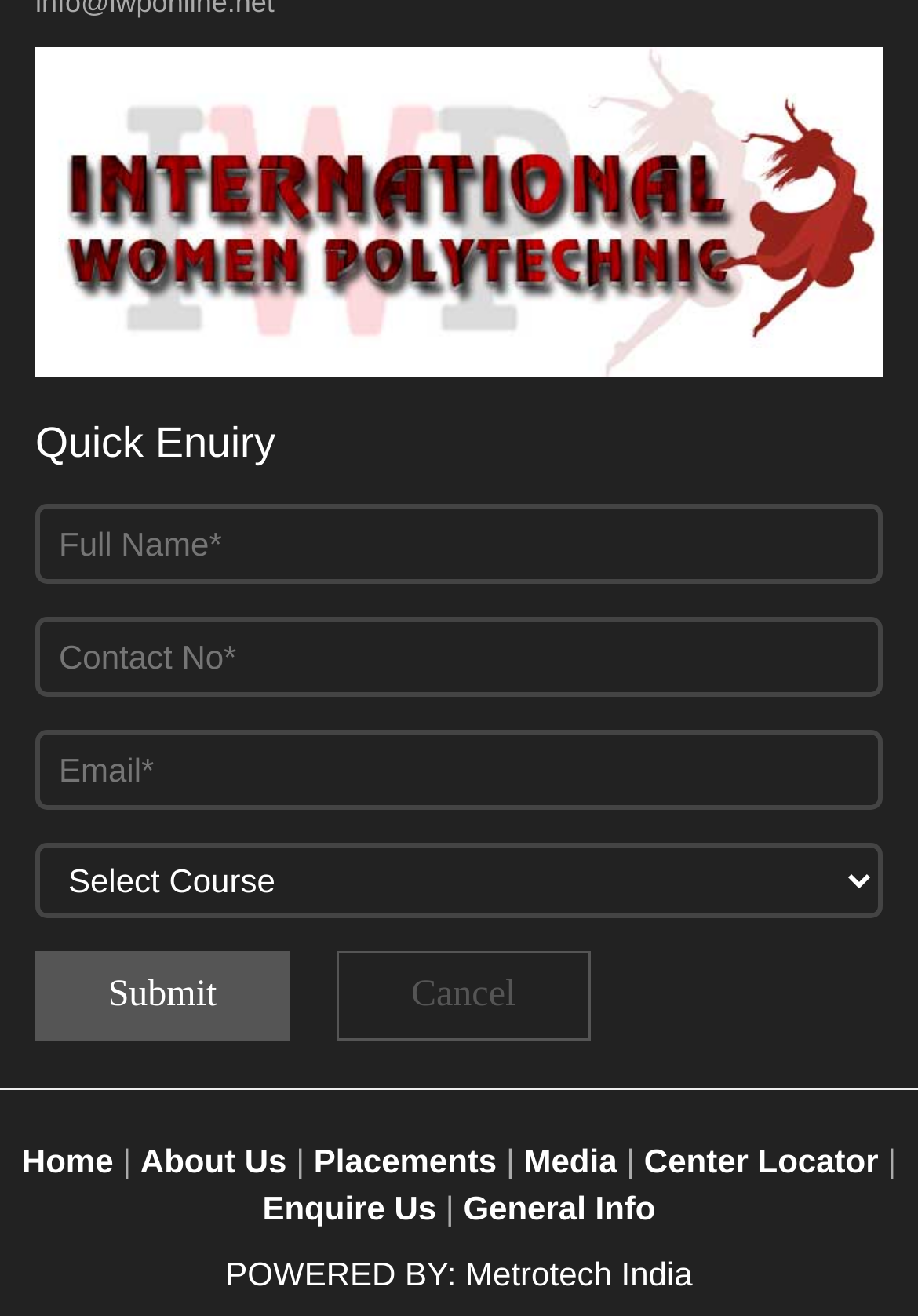What is the purpose of the form?
Using the image as a reference, answer the question with a short word or phrase.

Quick Enquiry